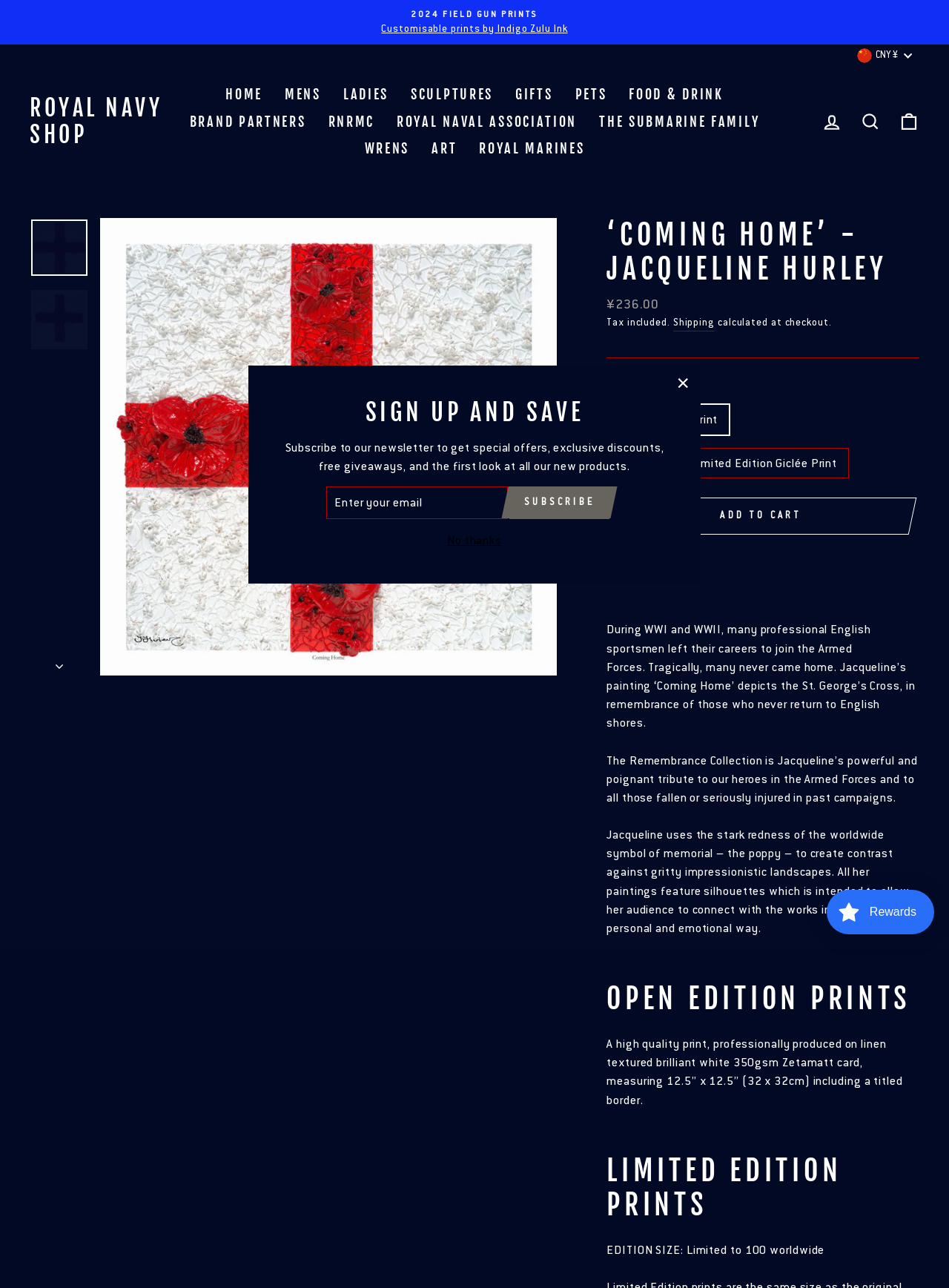Identify the bounding box of the HTML element described as: "Log in".

[0.856, 0.082, 0.897, 0.107]